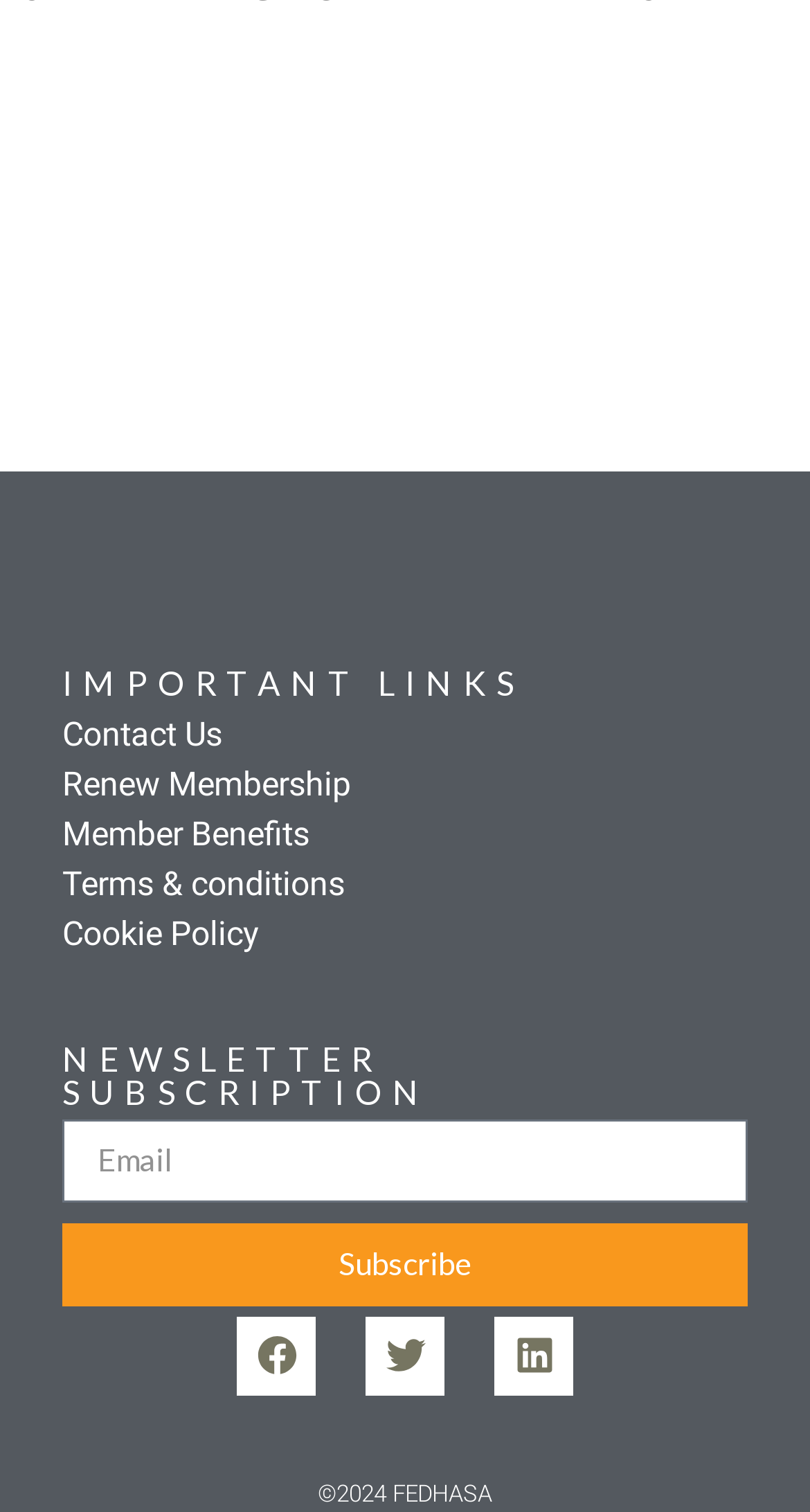Find and specify the bounding box coordinates that correspond to the clickable region for the instruction: "Click the WTM LOGO".

[0.34, 0.078, 0.66, 0.284]